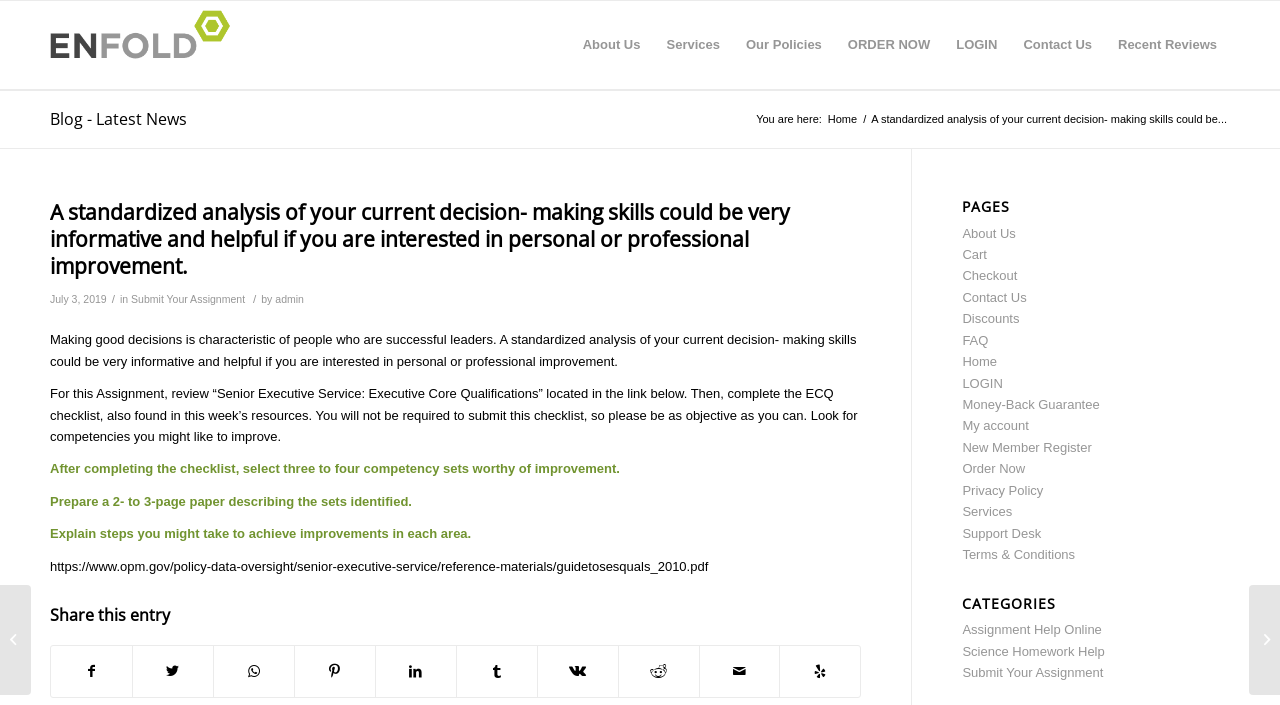Can you give a comprehensive explanation to the question given the content of the image?
What is the topic of the assignment mentioned on the webpage?

The webpage mentions that for the assignment, one needs to review 'Senior Executive Service: Executive Core Qualifications' located in the link below, and then complete the ECQ checklist.